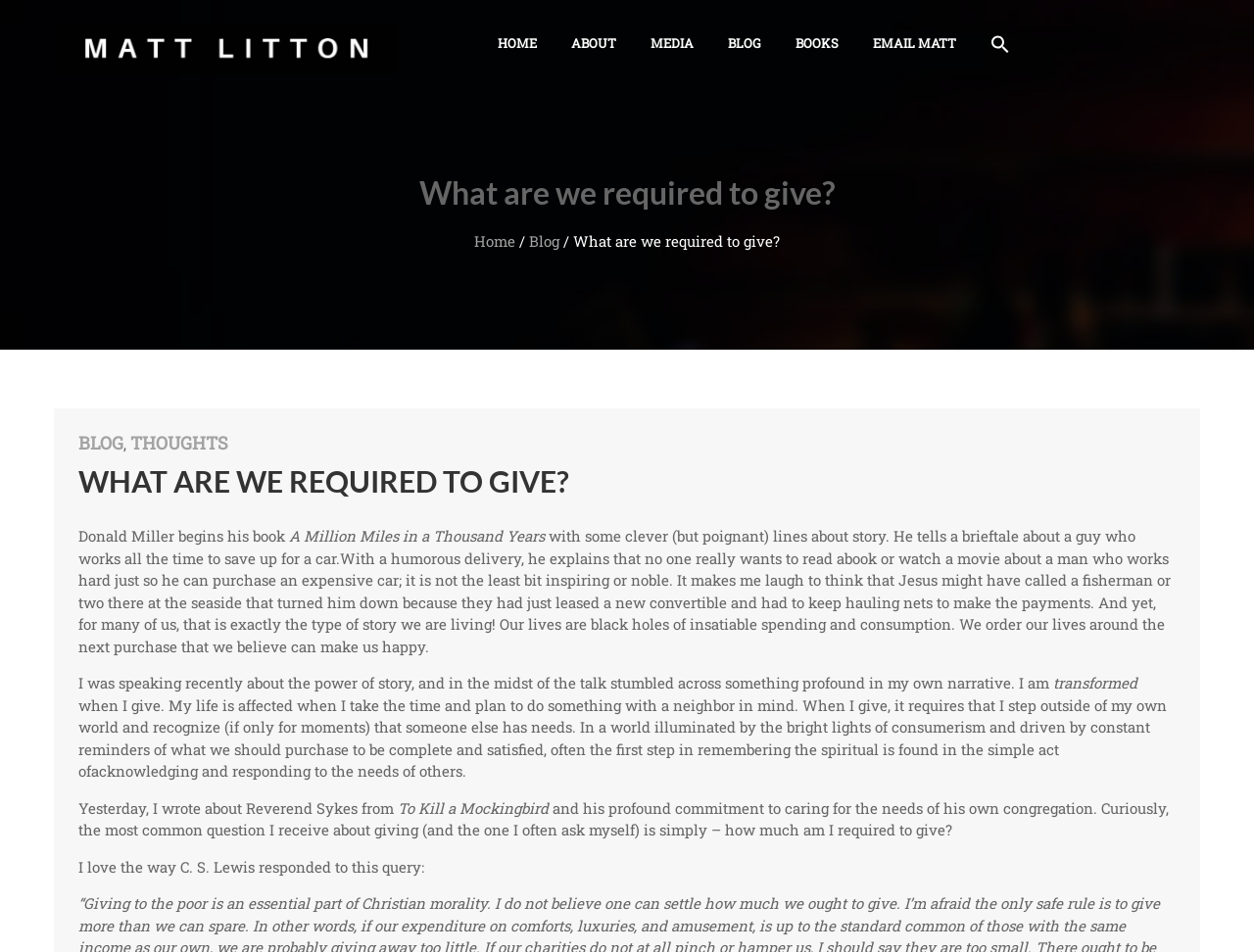Pinpoint the bounding box coordinates of the clickable area needed to execute the instruction: "Read the article 'FG increases NYSC allowance to N30,000'". The coordinates should be specified as four float numbers between 0 and 1, i.e., [left, top, right, bottom].

None